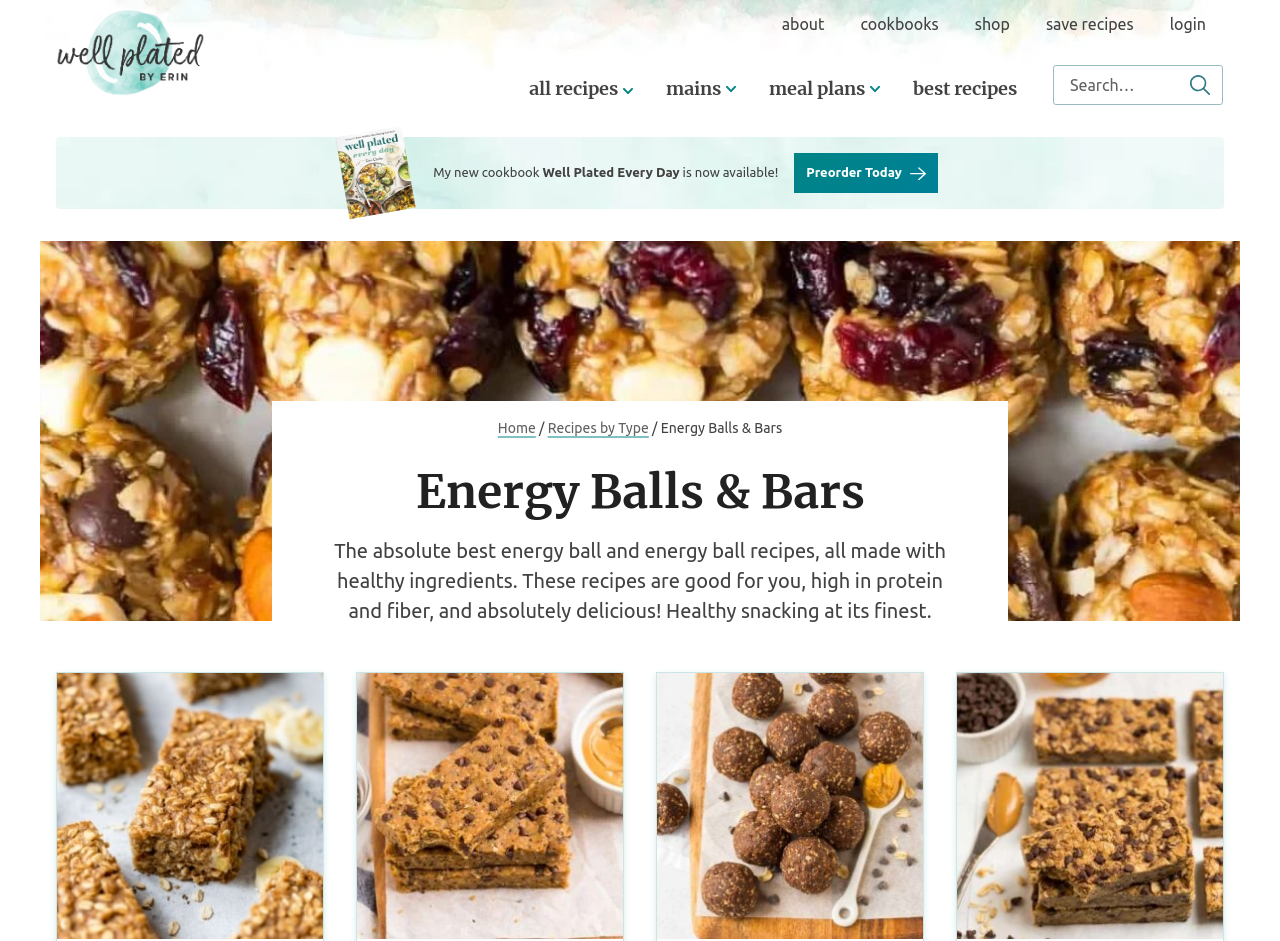Given the description of a UI element: "Meal Plans", identify the bounding box coordinates of the matching element in the webpage screenshot.

[0.587, 0.069, 0.698, 0.12]